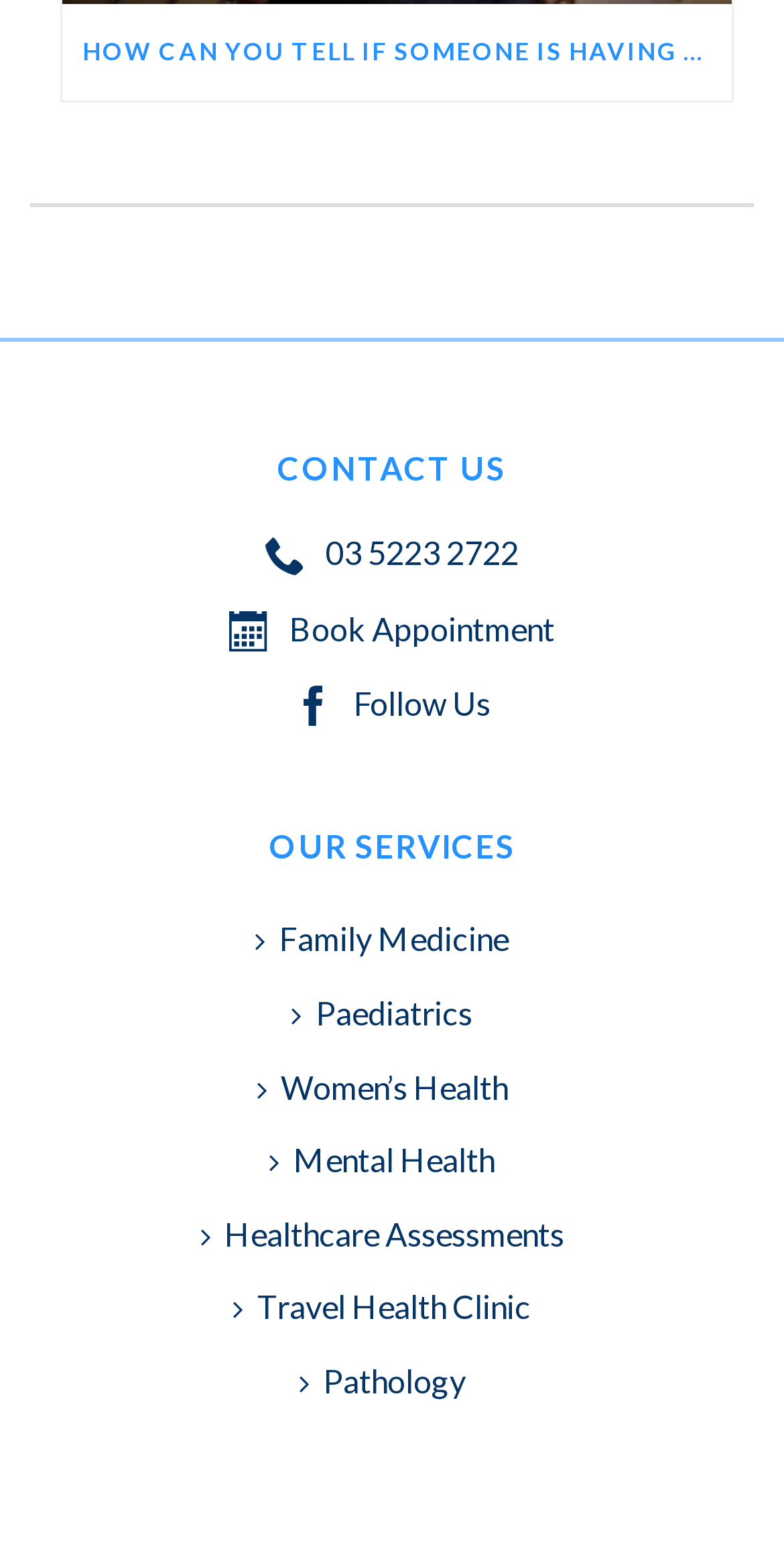How many images are associated with the 'Book Appointment' link?
Please provide a comprehensive answer based on the information in the image.

I found the image associated with the 'Book Appointment' link by looking at the image element which is a child of the link element with the text 'Book Appointment'.